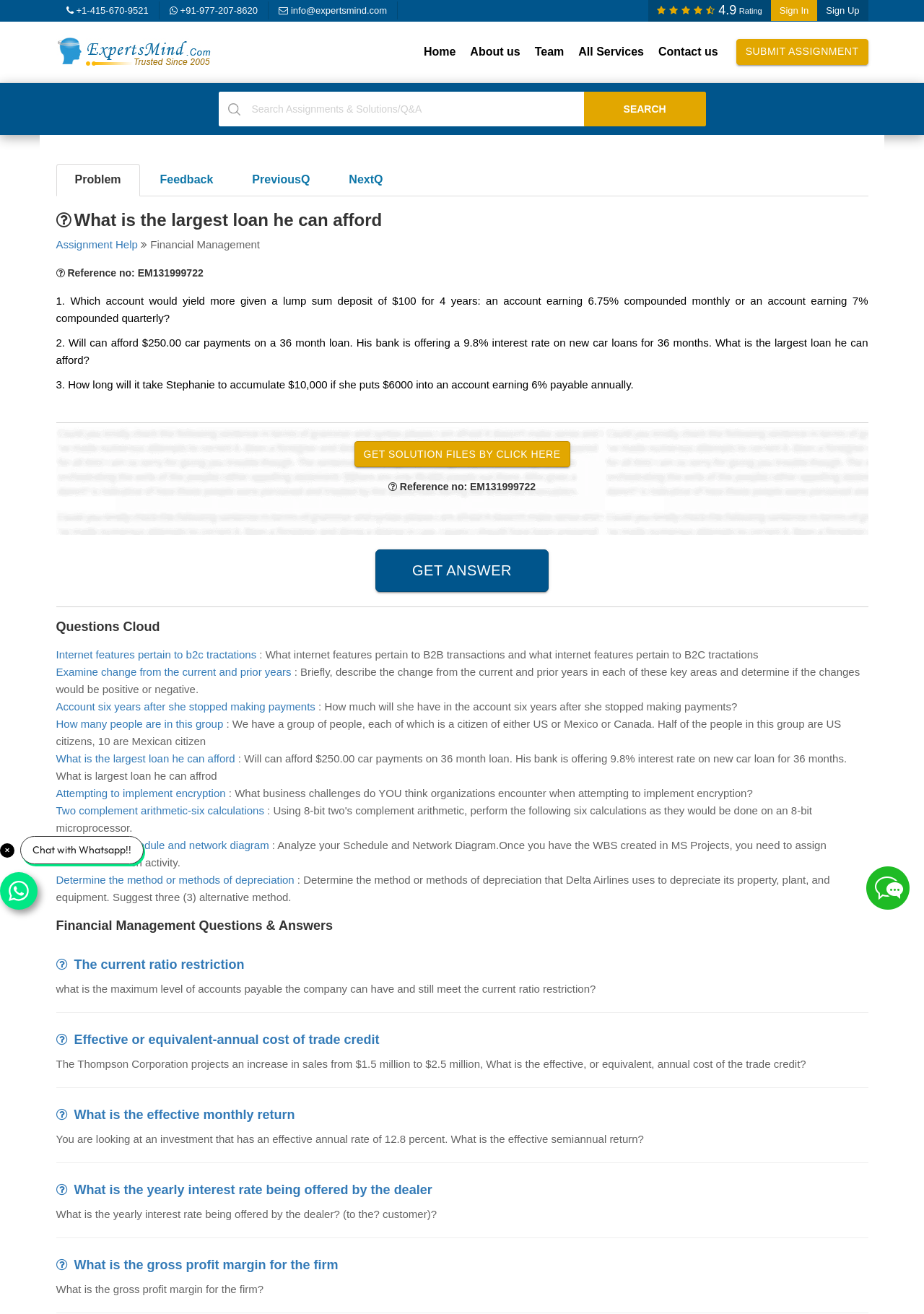Give the bounding box coordinates for the element described by: "+1-415-670-9521".

[0.061, 0.001, 0.172, 0.015]